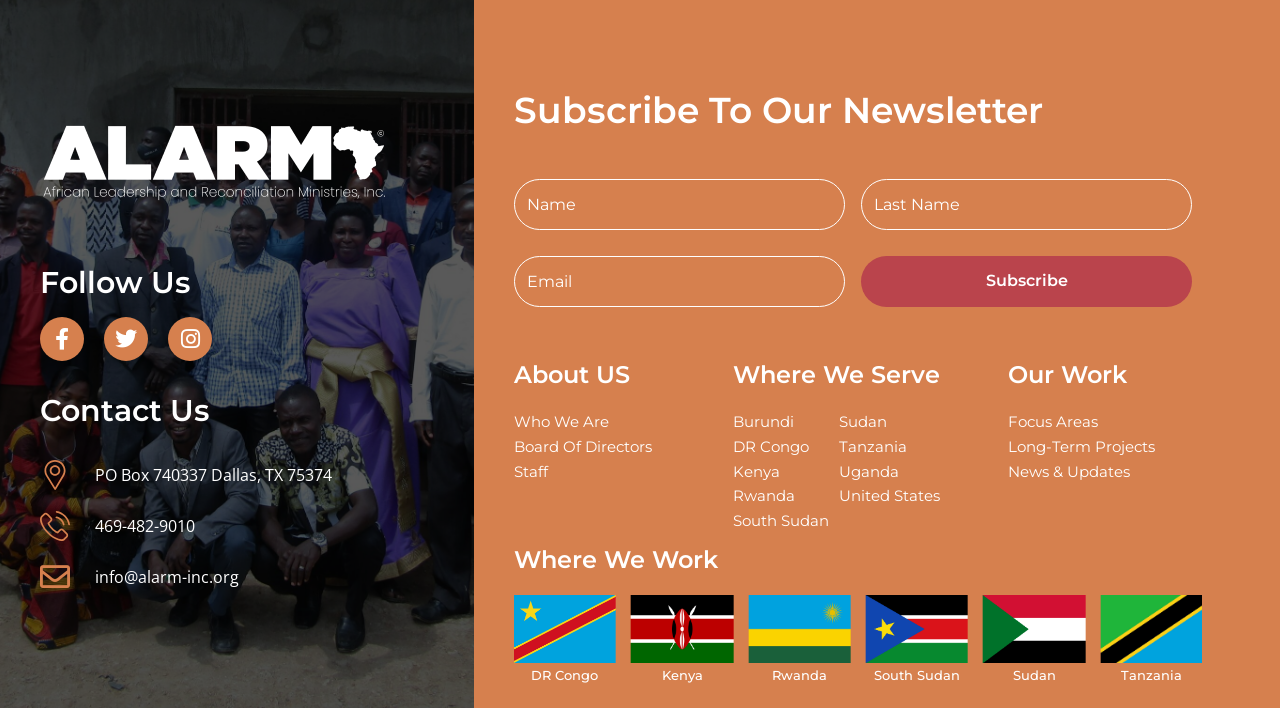Identify and provide the bounding box for the element described by: "Staff".

[0.401, 0.649, 0.428, 0.684]